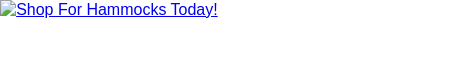Give a short answer to this question using one word or a phrase:
What is the background of the call-to-action button?

clean